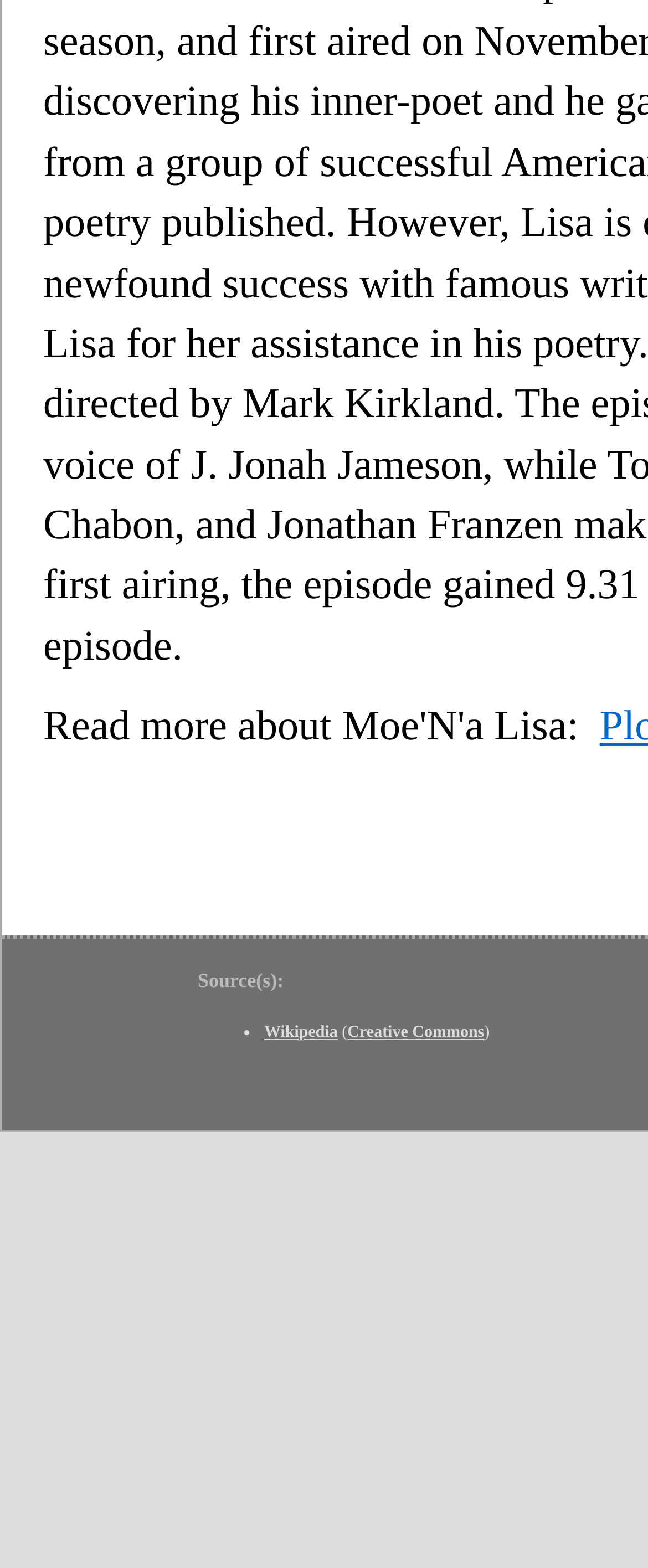Predict the bounding box of the UI element that fits this description: "Wikipedia".

[0.408, 0.652, 0.521, 0.664]